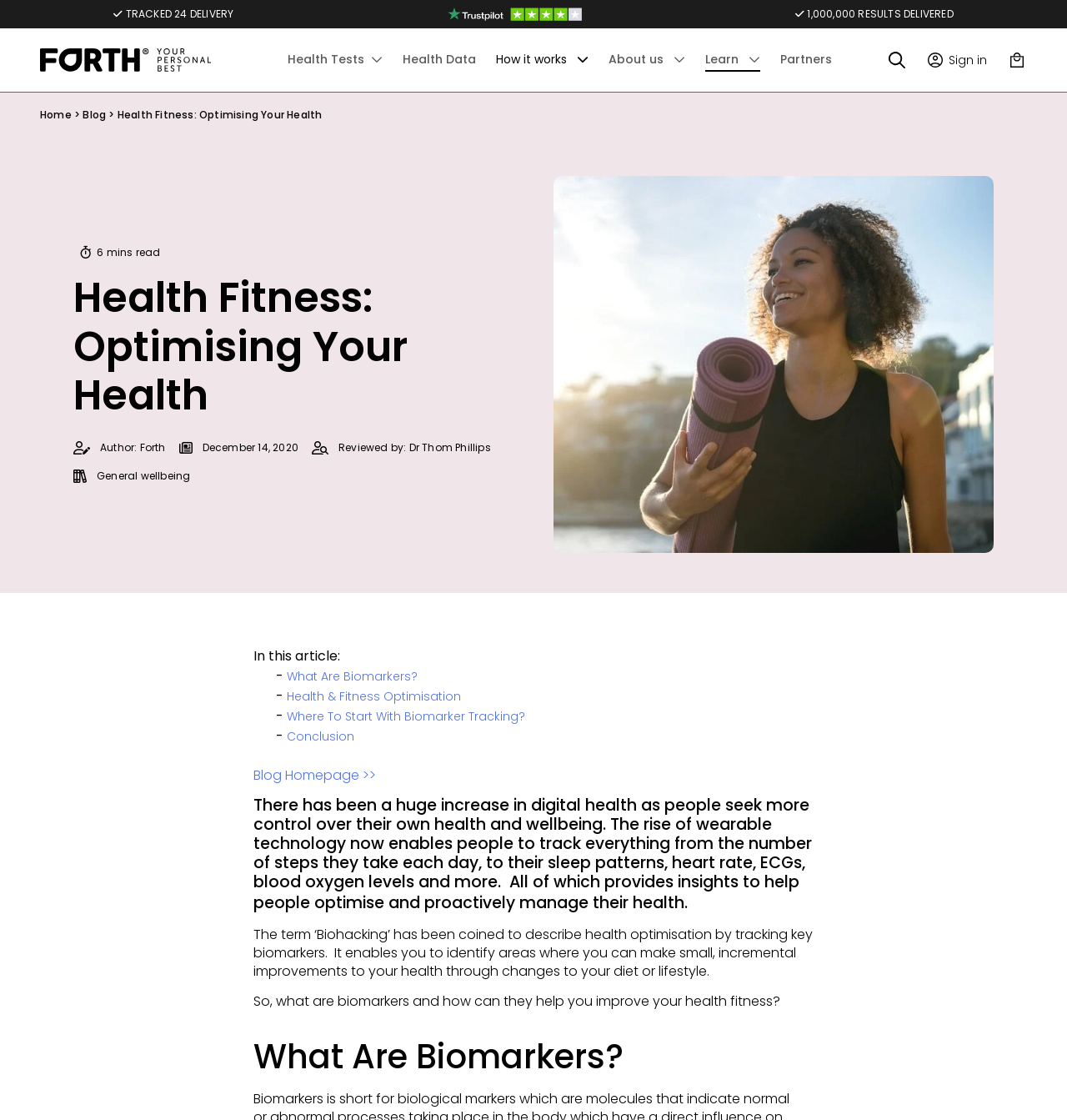Please provide the bounding box coordinates in the format (top-left x, top-left y, bottom-right x, bottom-right y). Remember, all values are floating point numbers between 0 and 1. What is the bounding box coordinate of the region described as: parent_node: TRACKED 24 DELIVERY

[0.419, 0.006, 0.545, 0.019]